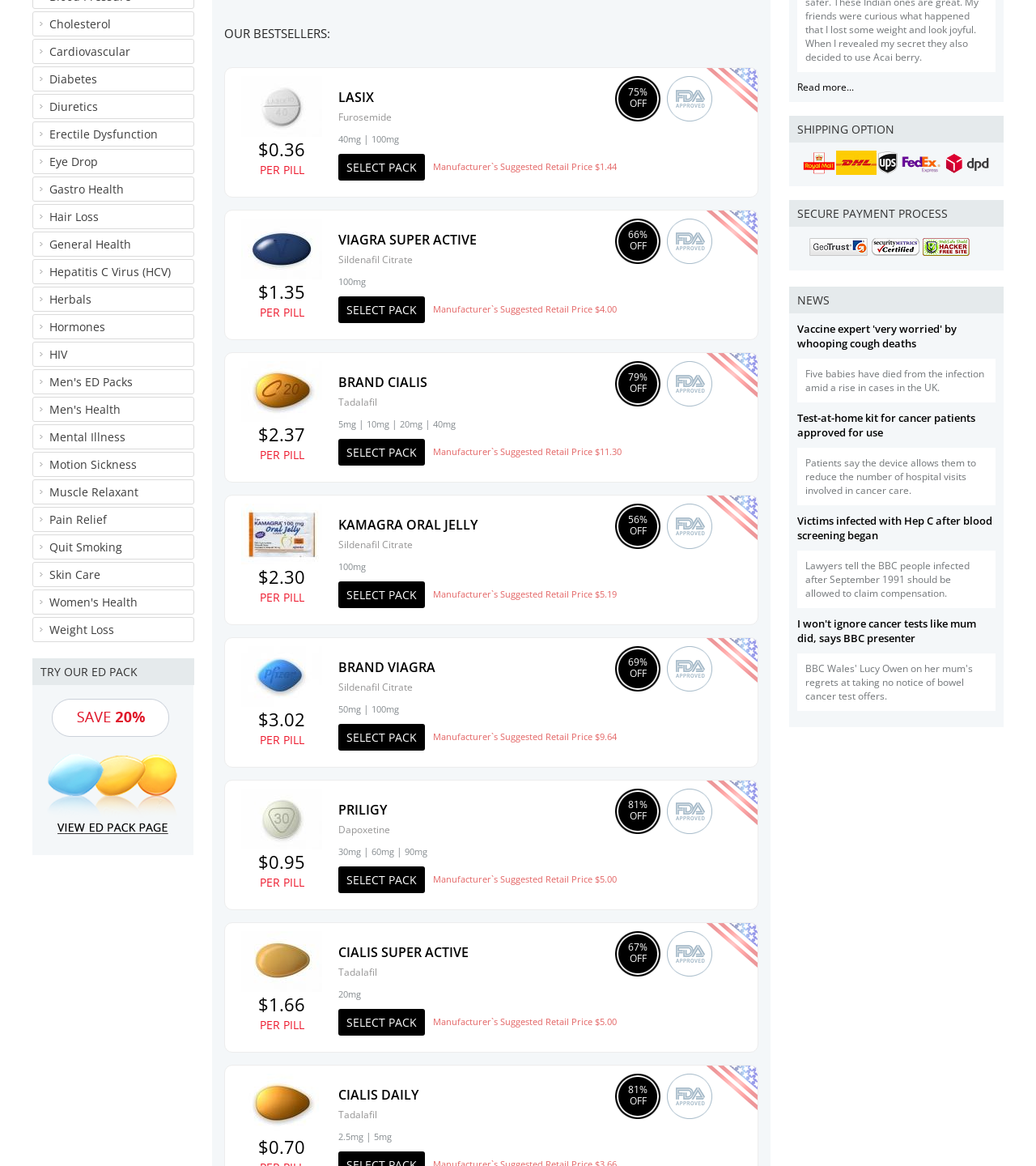Find the bounding box of the UI element described as follows: "Herbals".

[0.032, 0.247, 0.187, 0.267]